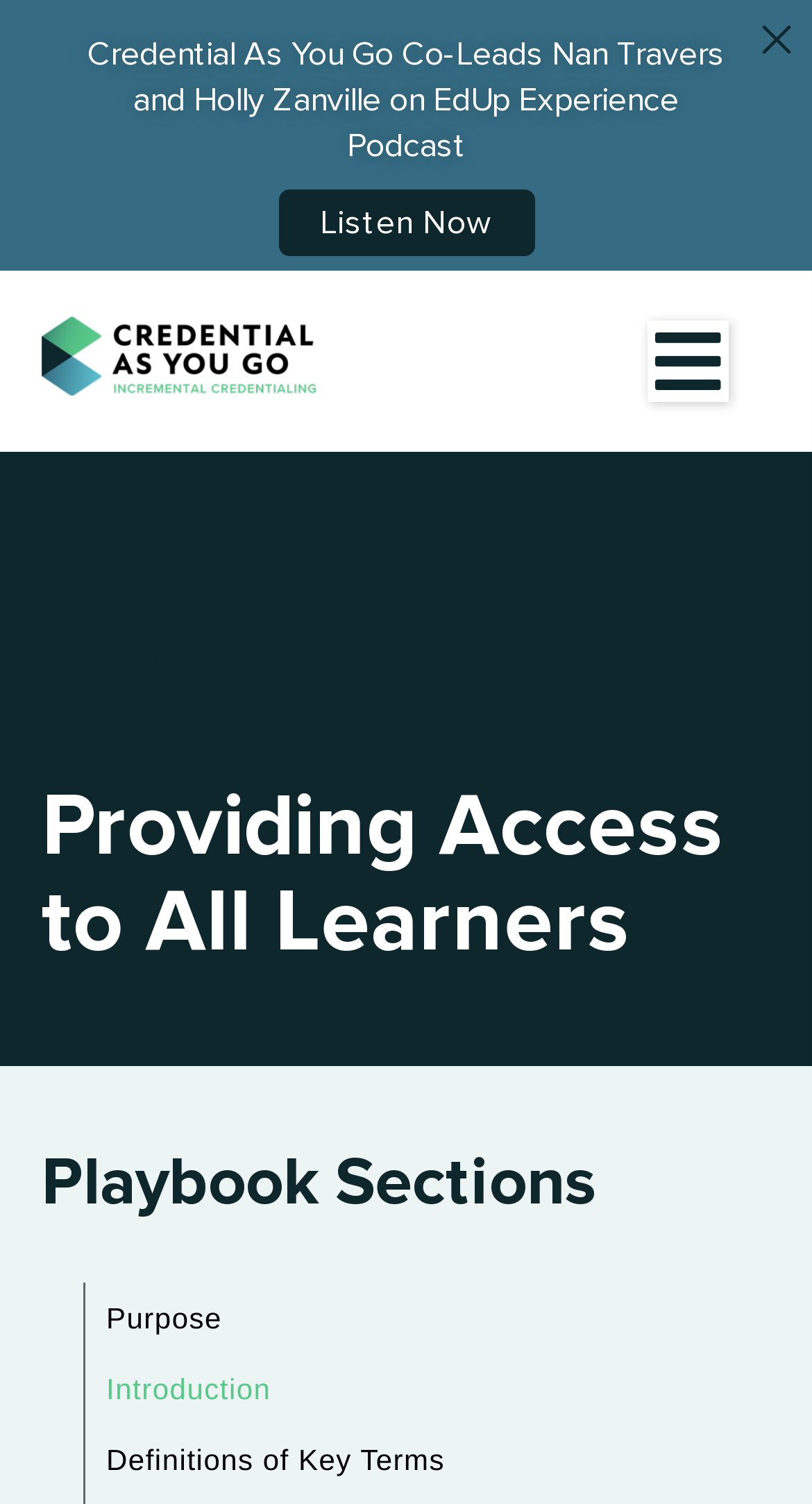Write an extensive caption that covers every aspect of the webpage.

The webpage is about Credential As You Go, with a prominent heading at the top featuring an interview with Co-Leads Nan Travers and Holly Zanville on EdUp Experience Podcast. Below this heading, there is a "Listen Now" link, allowing users to access the podcast. To the right of the heading, there is a small image.

On the left side of the page, there are three headings stacked vertically, with the top one being a placeholder text "Add Your Heading Text Here". The second heading is "Providing Access to All Learners", and the third one is "Playbook Sections". These headings seem to be part of a navigation or menu system.

Further down on the left side, there are three links: "Purpose", "Introduction", and "Definitions of Key Terms", which are likely part of a playbook or guide related to Credential As You Go. On the right side of the page, there is a button with no text, and a link with no text as well.